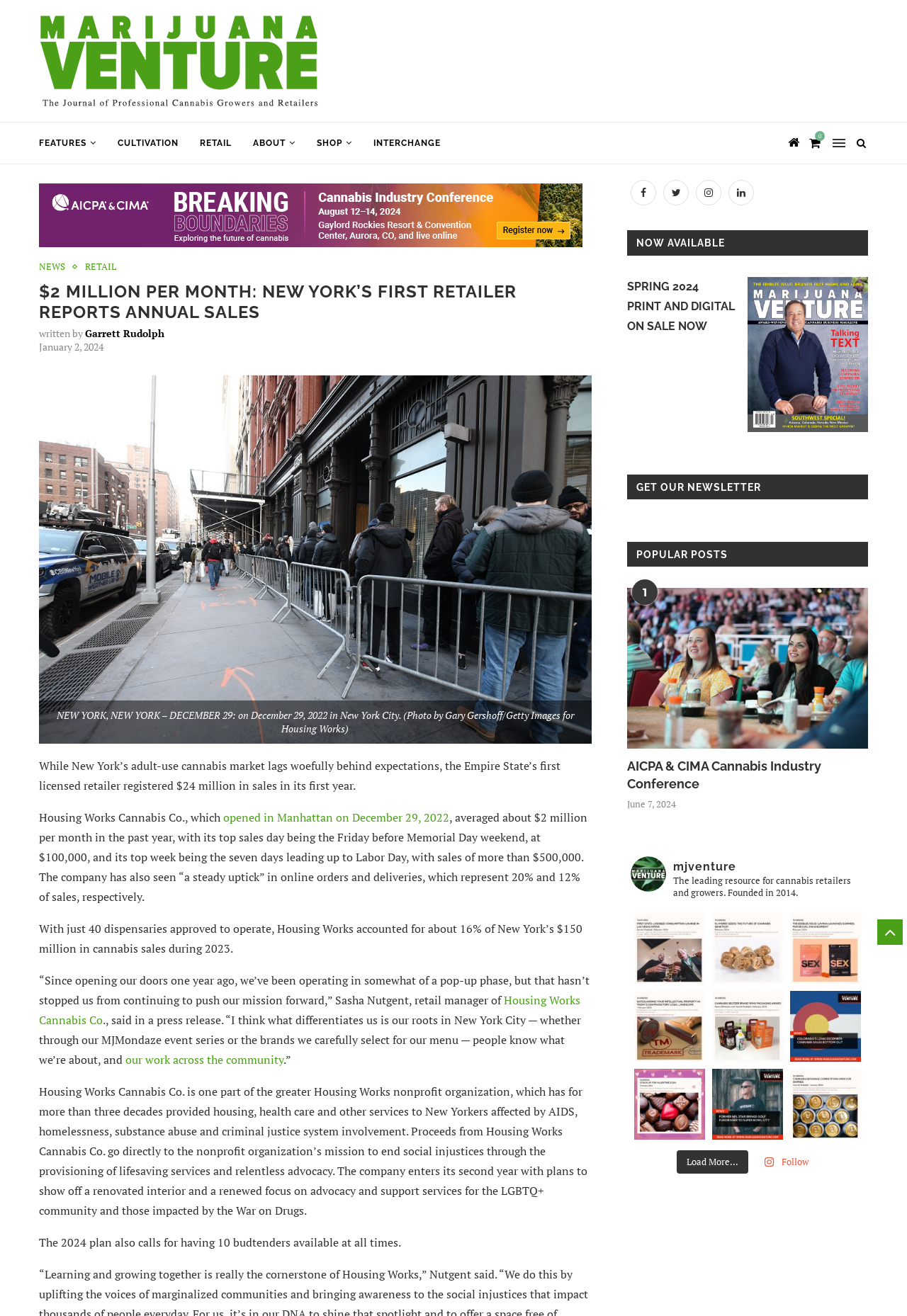What is the name of the first licensed retailer in New York?
Please answer the question with a single word or phrase, referencing the image.

Housing Works Cannabis Co.